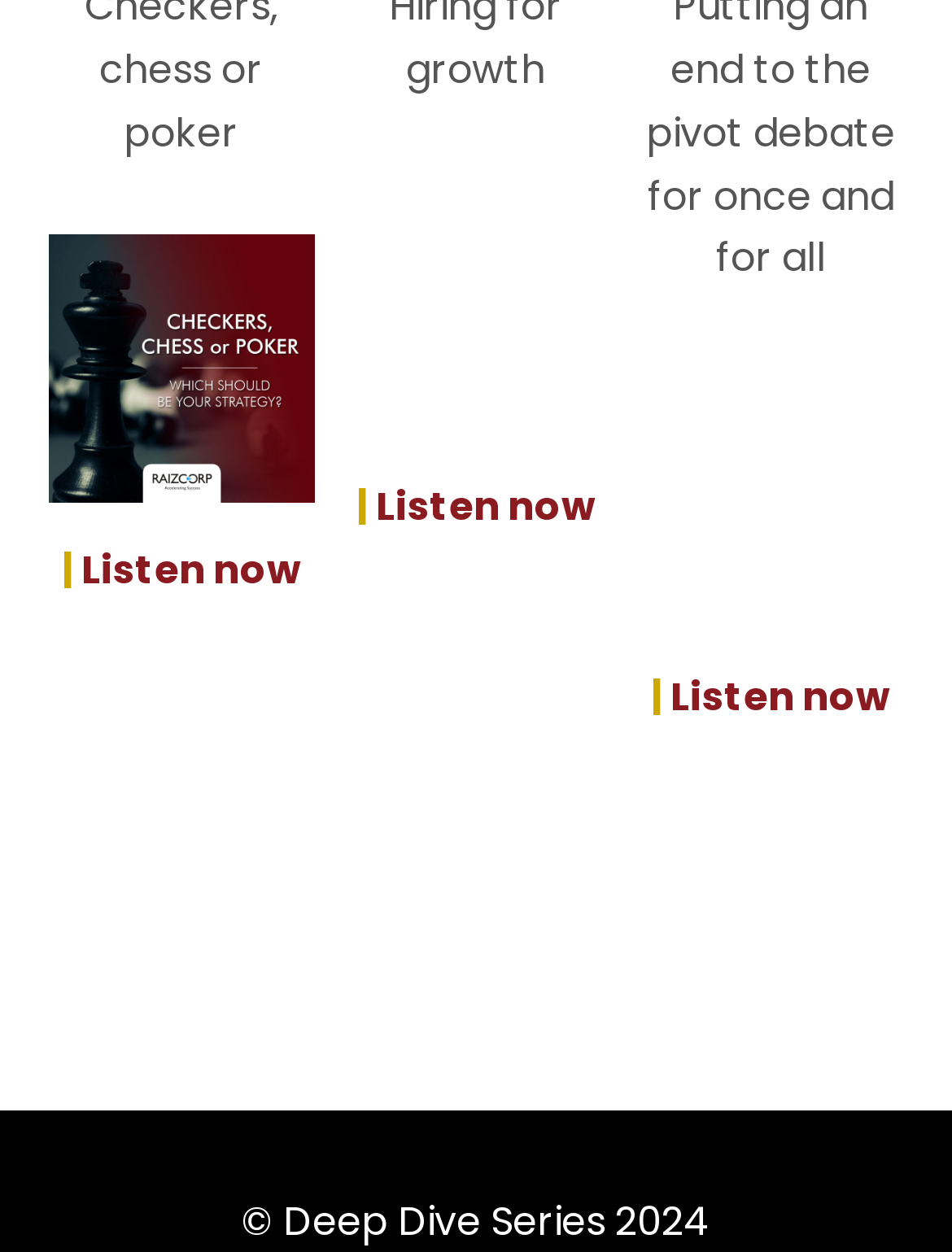From the details in the image, provide a thorough response to the question: How many logos are displayed?

I counted the number of logo images, including Raizcorp Logo, Digital Planet Logo, Spartan Logo, and TBE The Business Exchange, and found four of them.